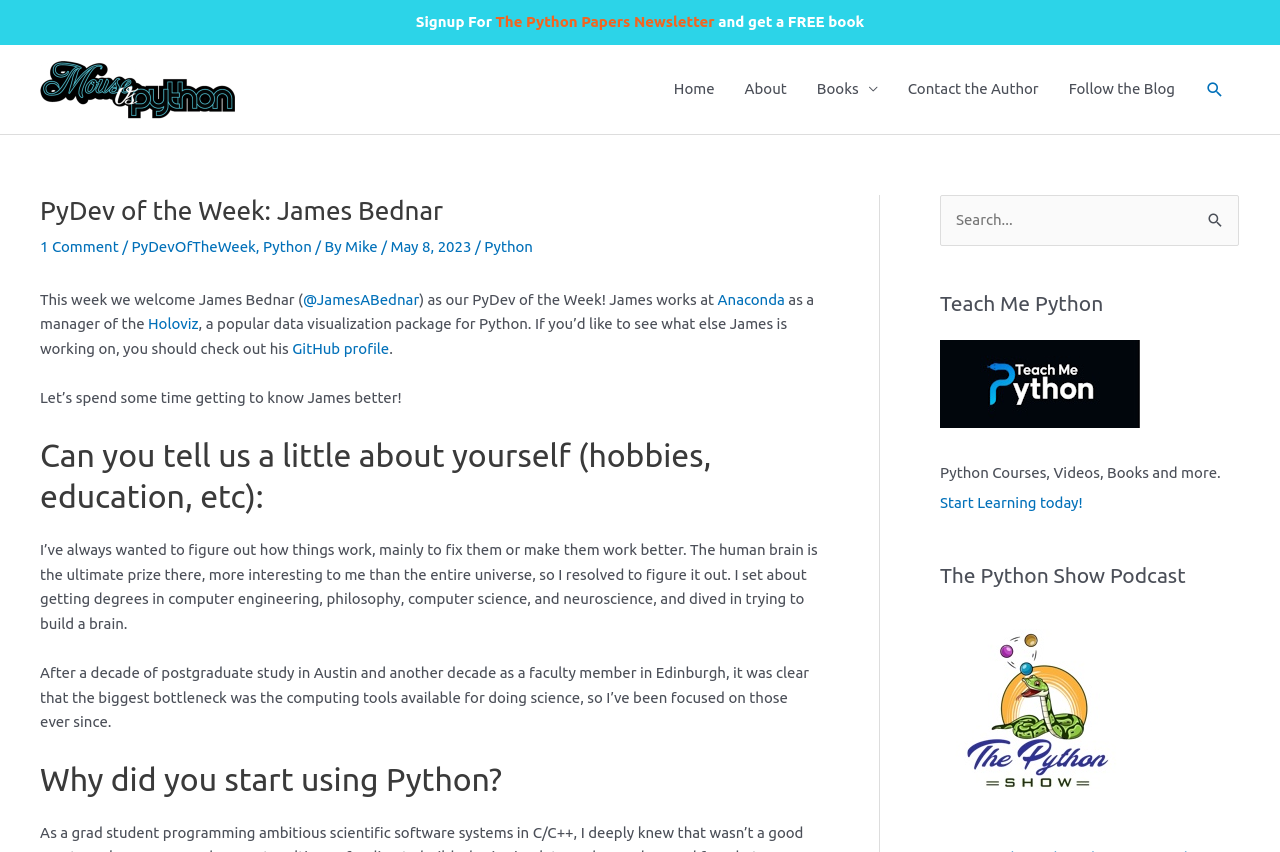Offer a meticulous description of the webpage's structure and content.

This webpage is about PyDev of the Week, featuring James Bednar. At the top, there is a navigation bar with links to "Home", "About", "Books", "Contact the Author", and "Follow the Blog". On the top right, there is a search icon link. Below the navigation bar, there is a header section with a title "PyDev of the Week: James Bednar" and a link to "1 Comment". 

To the left of the header section, there is an image of "Mouse Vs Python" with a link to "Mouse Vs Python". Below the header section, there is a paragraph of text introducing James Bednar, mentioning that he works at Anaconda as a manager of Holoviz, a popular data visualization package for Python. 

The webpage then proceeds to ask James questions, including "Can you tell us a little about yourself (hobbies, education, etc)?" and "Why did you start using Python?". James' responses are provided in paragraphs of text. 

On the right side of the webpage, there are two complementary sections. The top section has a search box with a button and a heading "Teach Me Python" with a link and an image. Below that, there is a section with a heading "The Python Show Podcast" with a link and an image.